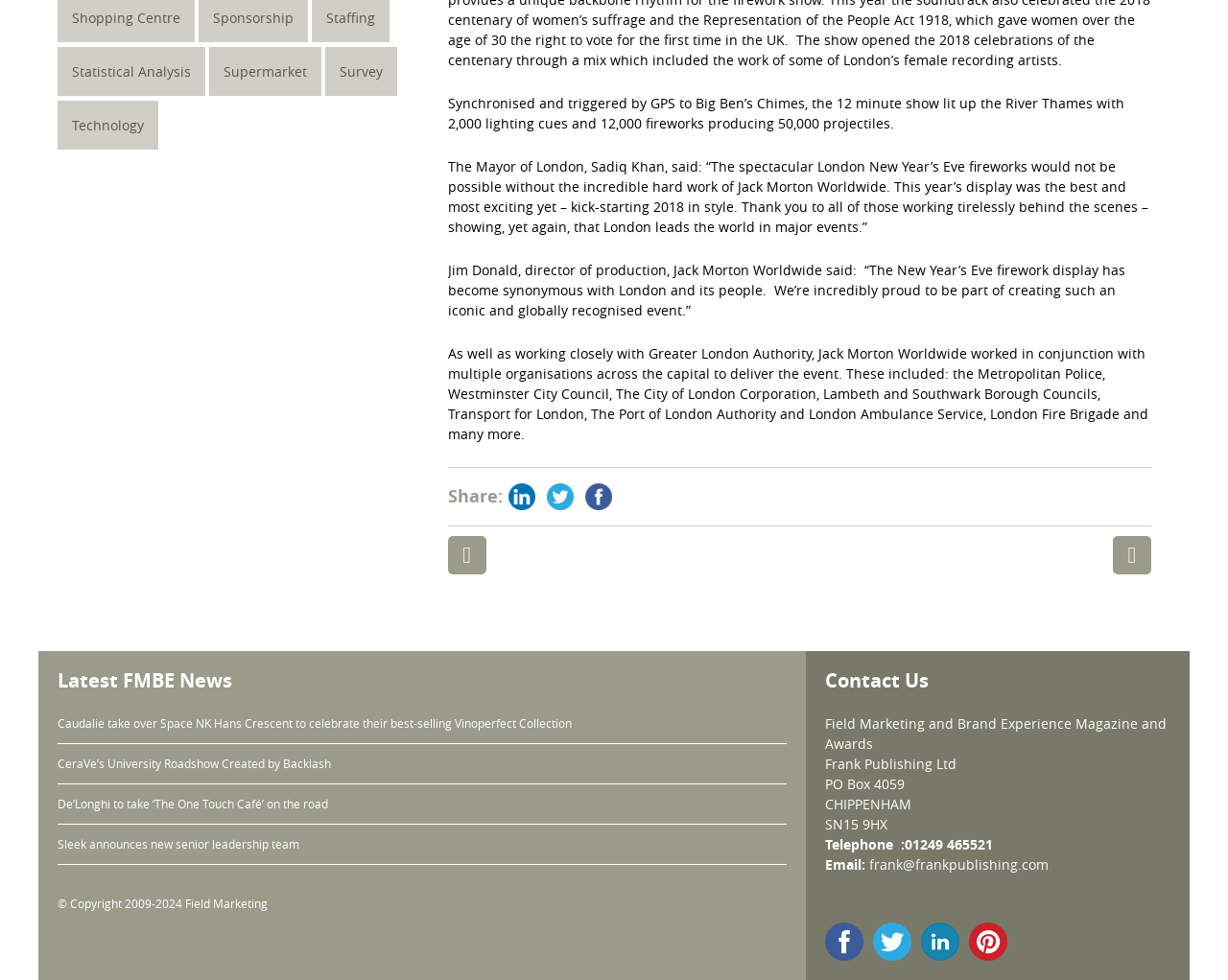Provide the bounding box coordinates of the UI element that matches the description: "parent_node: Share:".

[0.472, 0.497, 0.503, 0.513]